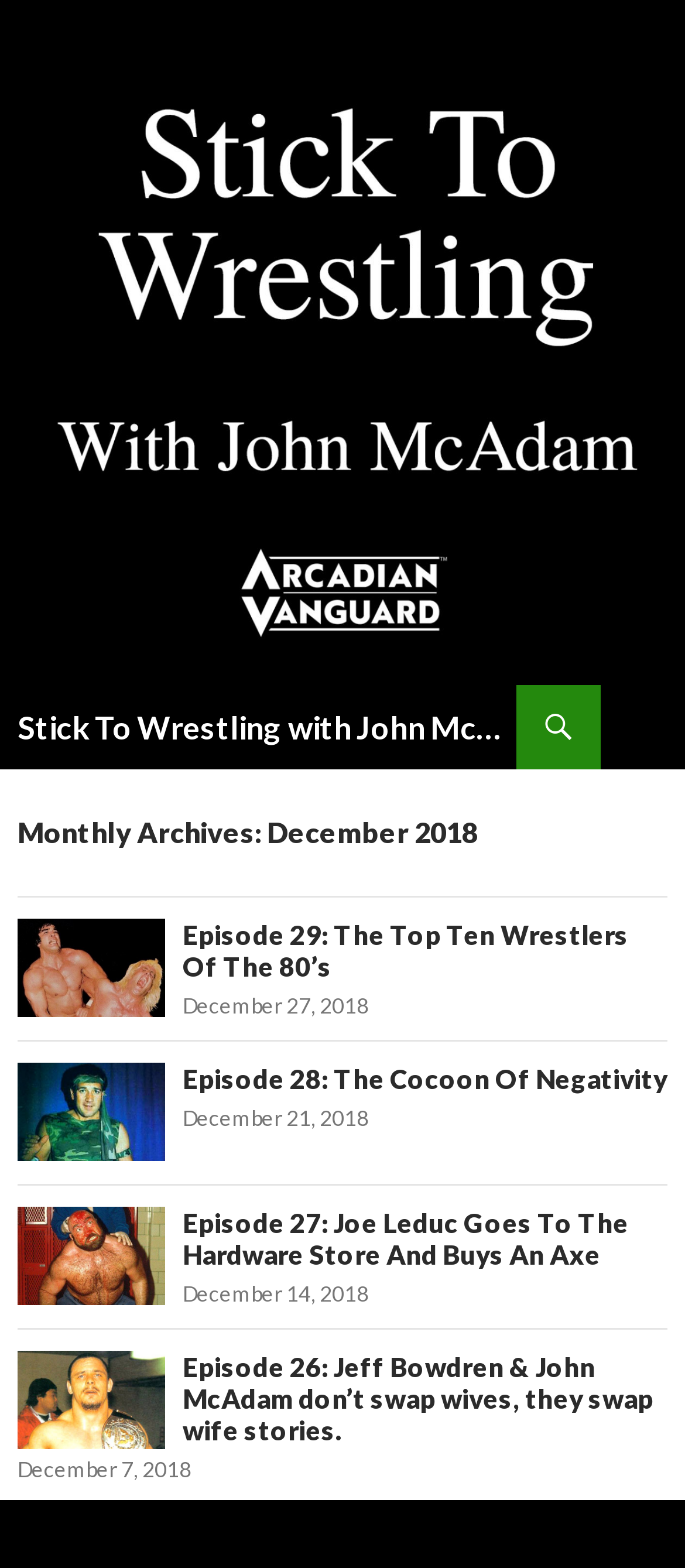Please specify the bounding box coordinates of the clickable section necessary to execute the following command: "Go to Episode 29: The Top Ten Wrestlers Of The 80’s".

[0.267, 0.586, 0.918, 0.626]